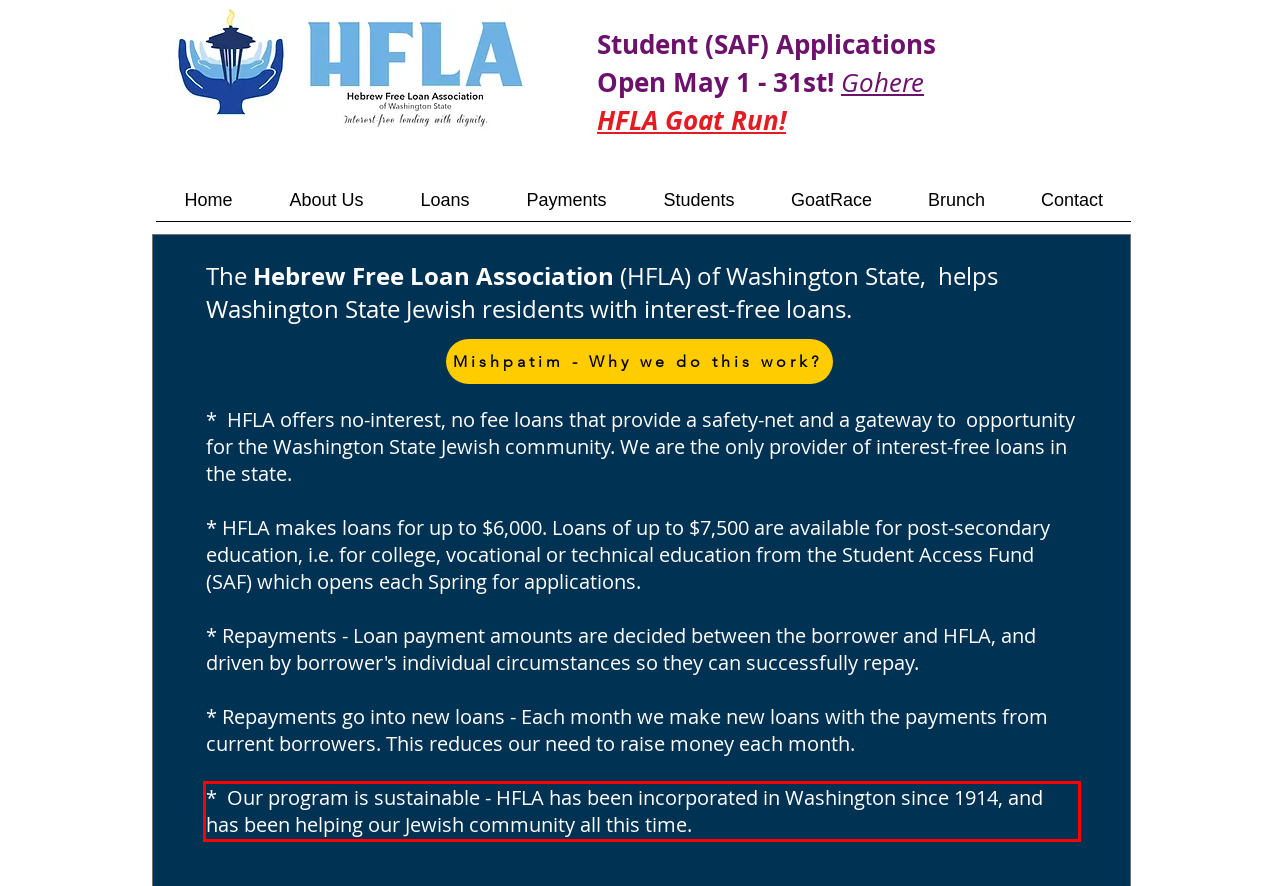You are presented with a screenshot containing a red rectangle. Extract the text found inside this red bounding box.

* Our program is sustainable - HFLA has been incorporated in Washington since 1914, and has been helping our Jewish community all this time.